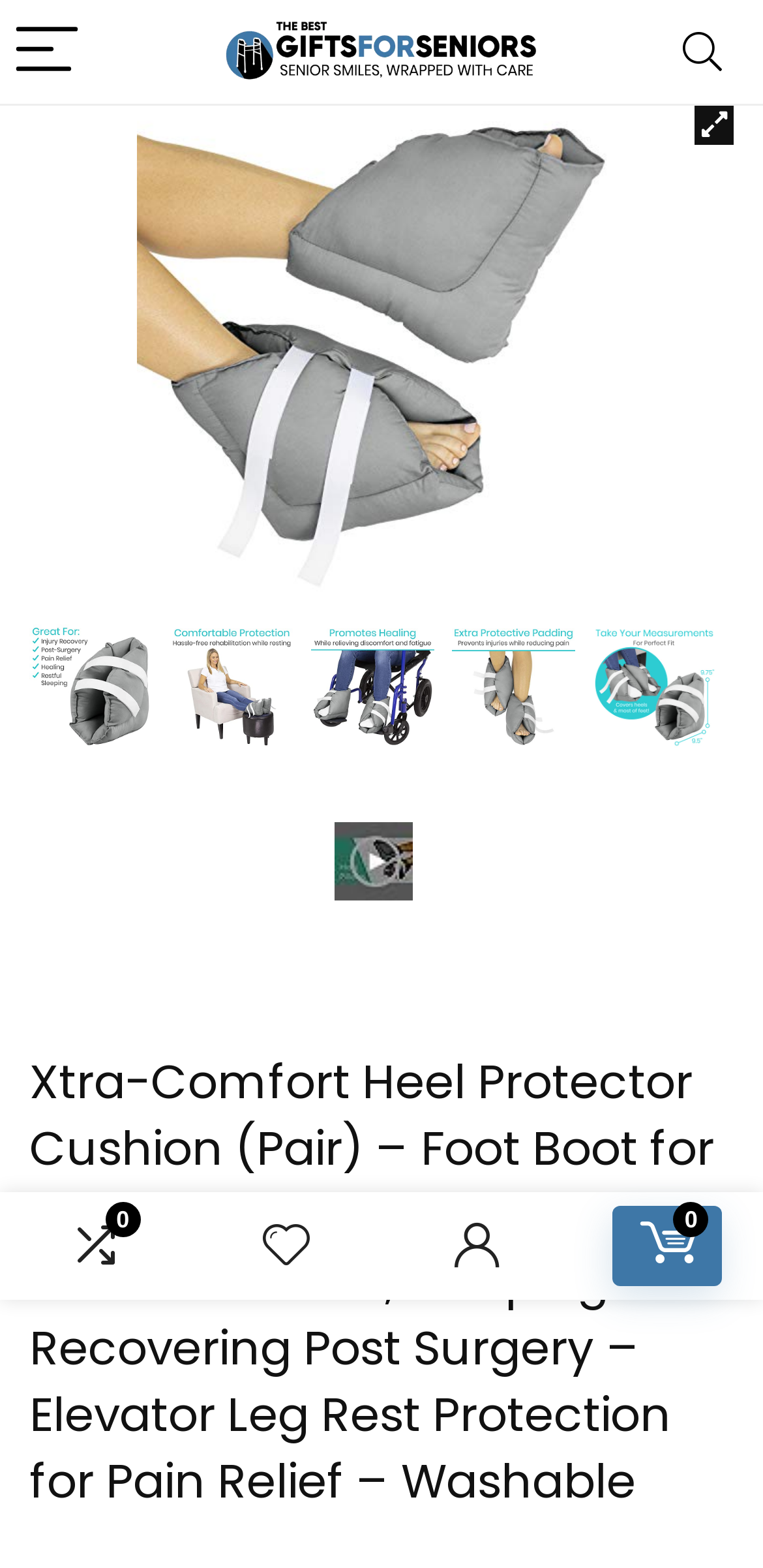Give a short answer to this question using one word or a phrase:
How many product images are displayed?

5